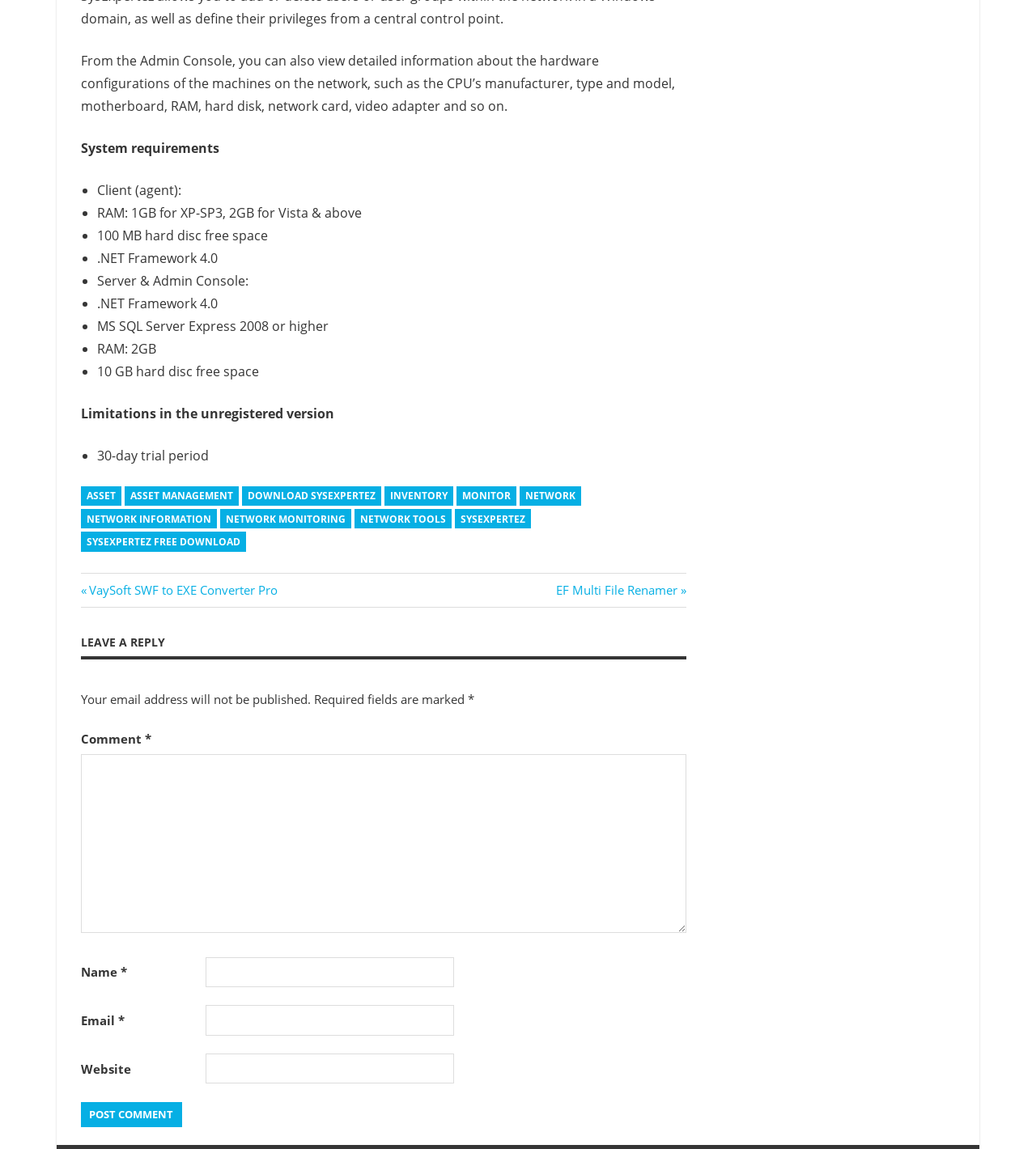Determine the bounding box coordinates of the clickable element to achieve the following action: 'Click the 'Post Comment' button'. Provide the coordinates as four float values between 0 and 1, formatted as [left, top, right, bottom].

[0.078, 0.959, 0.176, 0.981]